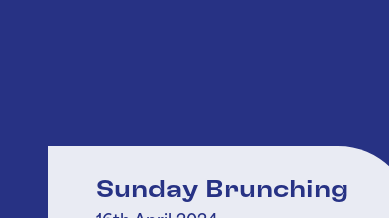Offer an in-depth caption for the image presented.

The image features an inviting graphic for a Sunday brunch event, prominently displaying the heading "Sunday Brunching" in bold, dark blue text set against a stylish, light blue background. Below the heading, the date "16th April 2024" is noted, indicating when the event will take place. The design combines vibrant colors and modern typography, capturing the essence of a leisurely dining experience while enticing viewers to learn more about the event. This visual serves as a promotional element within a carousel of exciting local happenings, highlighting the communal and enjoyable nature of the brunch occasion.